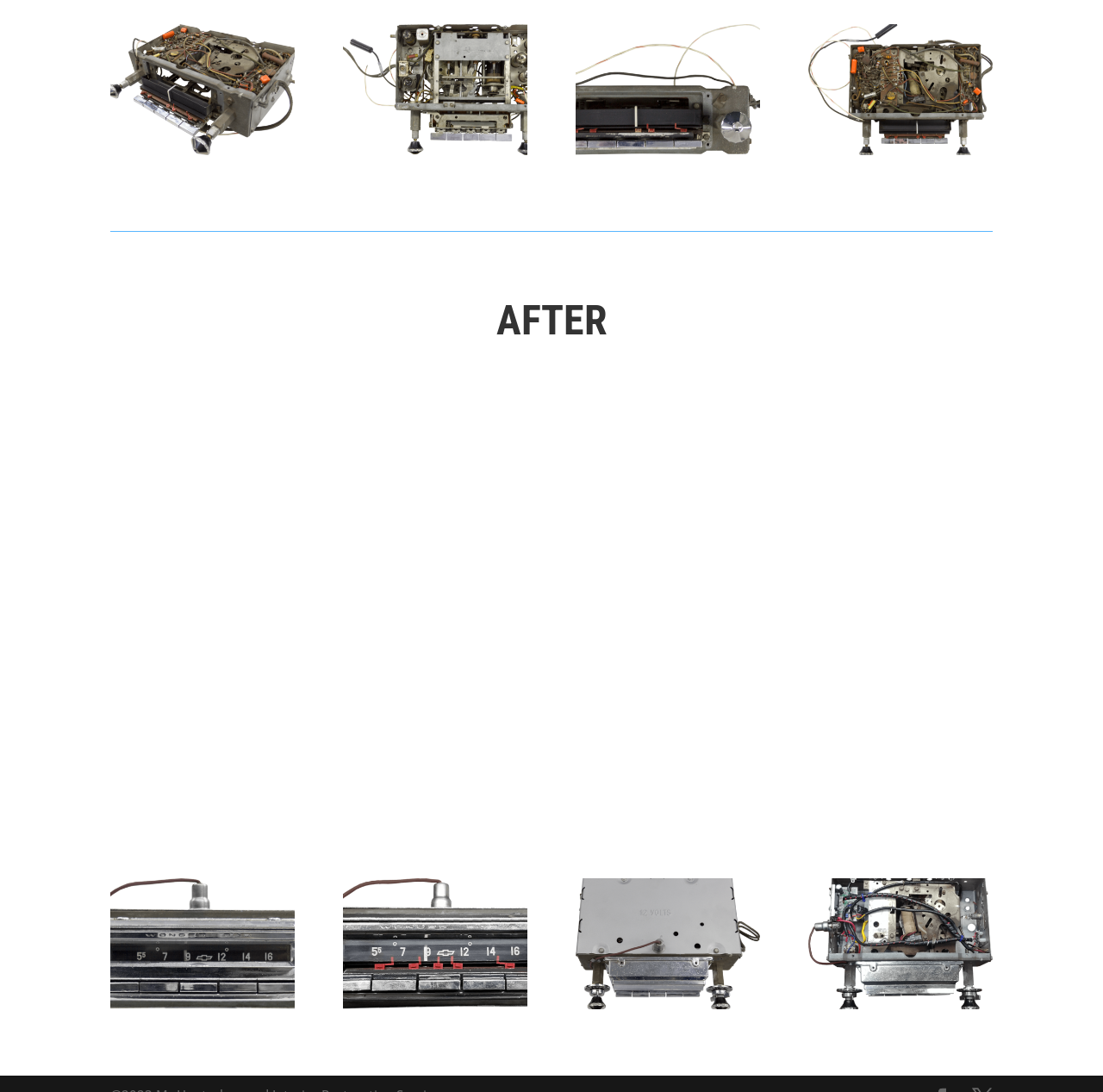Locate the bounding box coordinates of the region to be clicked to comply with the following instruction: "view GM Wonderbar Auto Seeking Radio (Before)". The coordinates must be four float numbers between 0 and 1, in the form [left, top, right, bottom].

[0.1, 0.13, 0.267, 0.145]